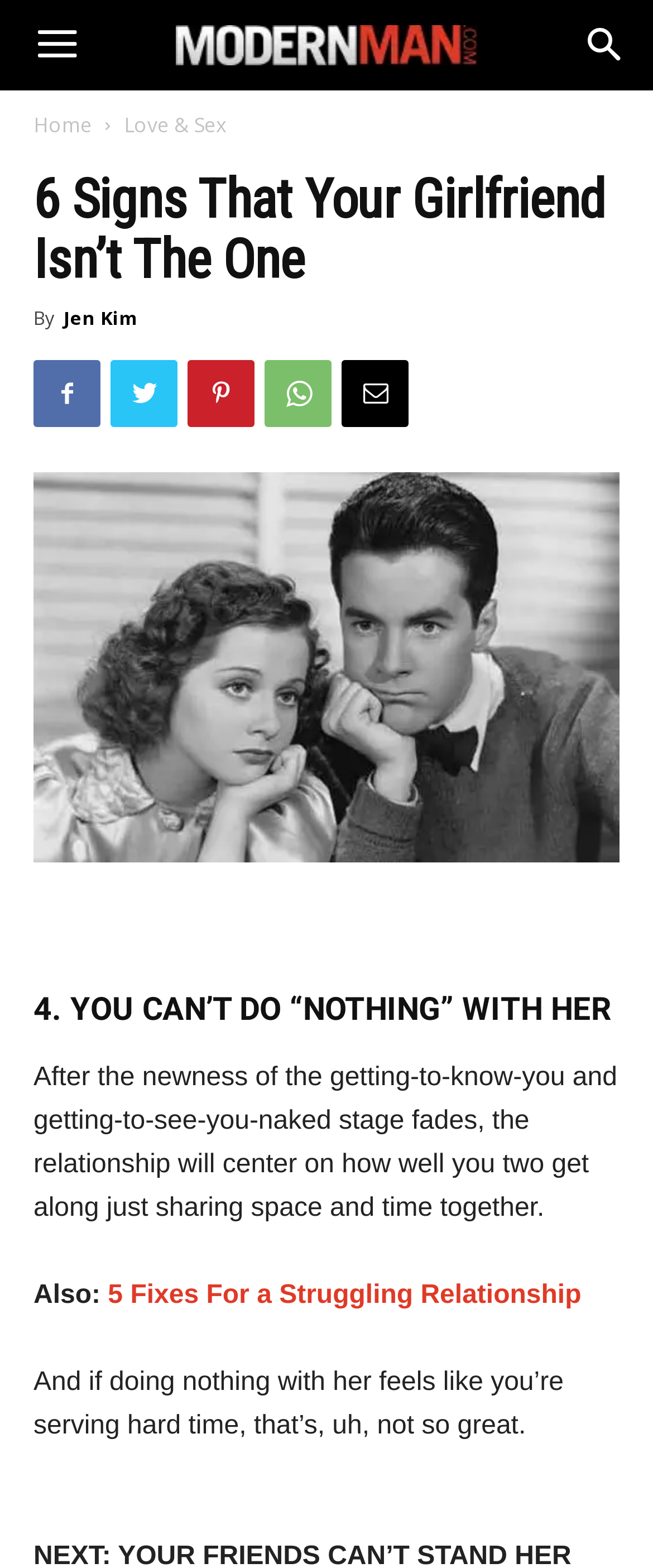What is the related article mentioned at the end?
Can you offer a detailed and complete answer to this question?

The related article mentioned at the end can be found by looking at the last paragraph of the article, where it says 'Also' followed by a link to a related article, which is '5 Fixes For a Struggling Relationship'.